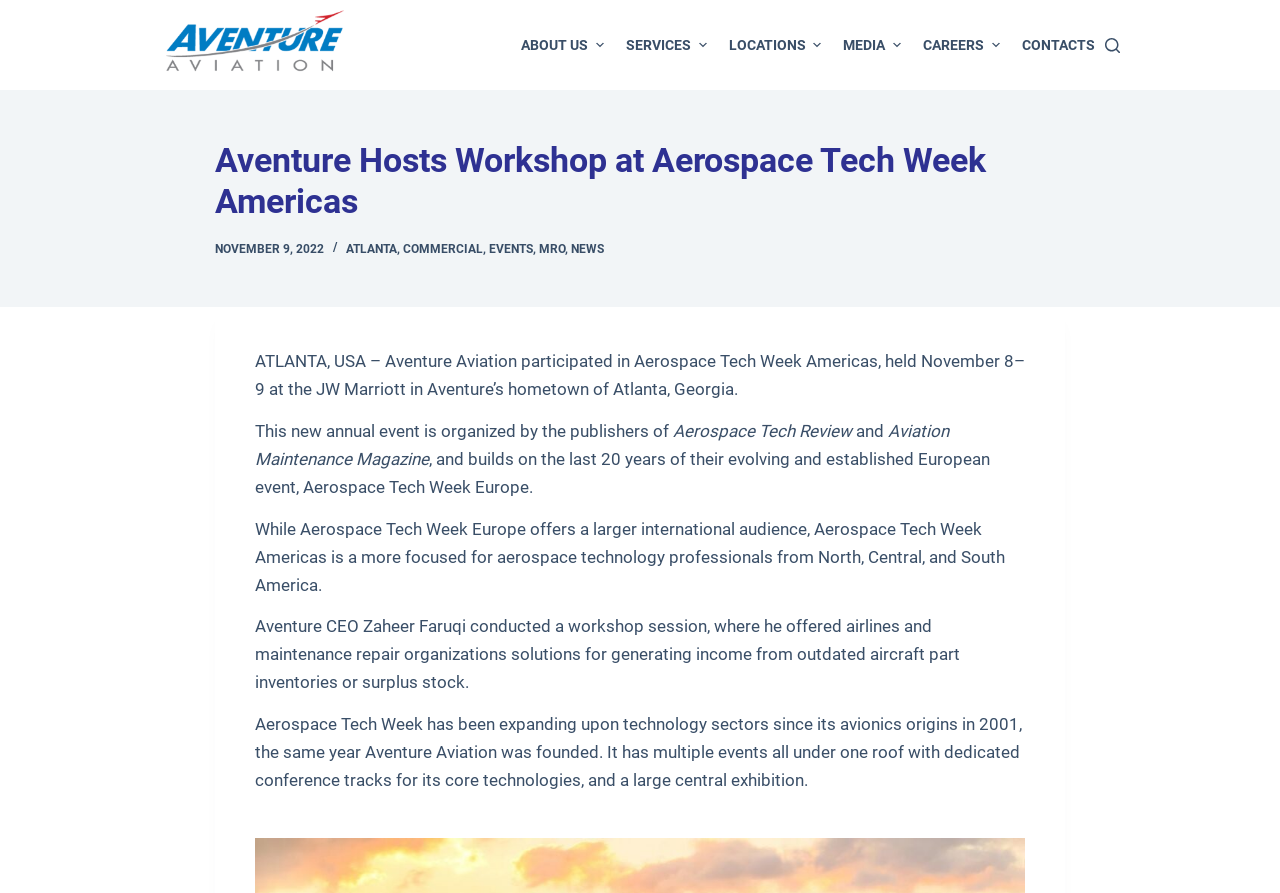Refer to the element description Skip to content and identify the corresponding bounding box in the screenshot. Format the coordinates as (top-left x, top-left y, bottom-right x, bottom-right y) with values in the range of 0 to 1.

[0.0, 0.0, 0.031, 0.022]